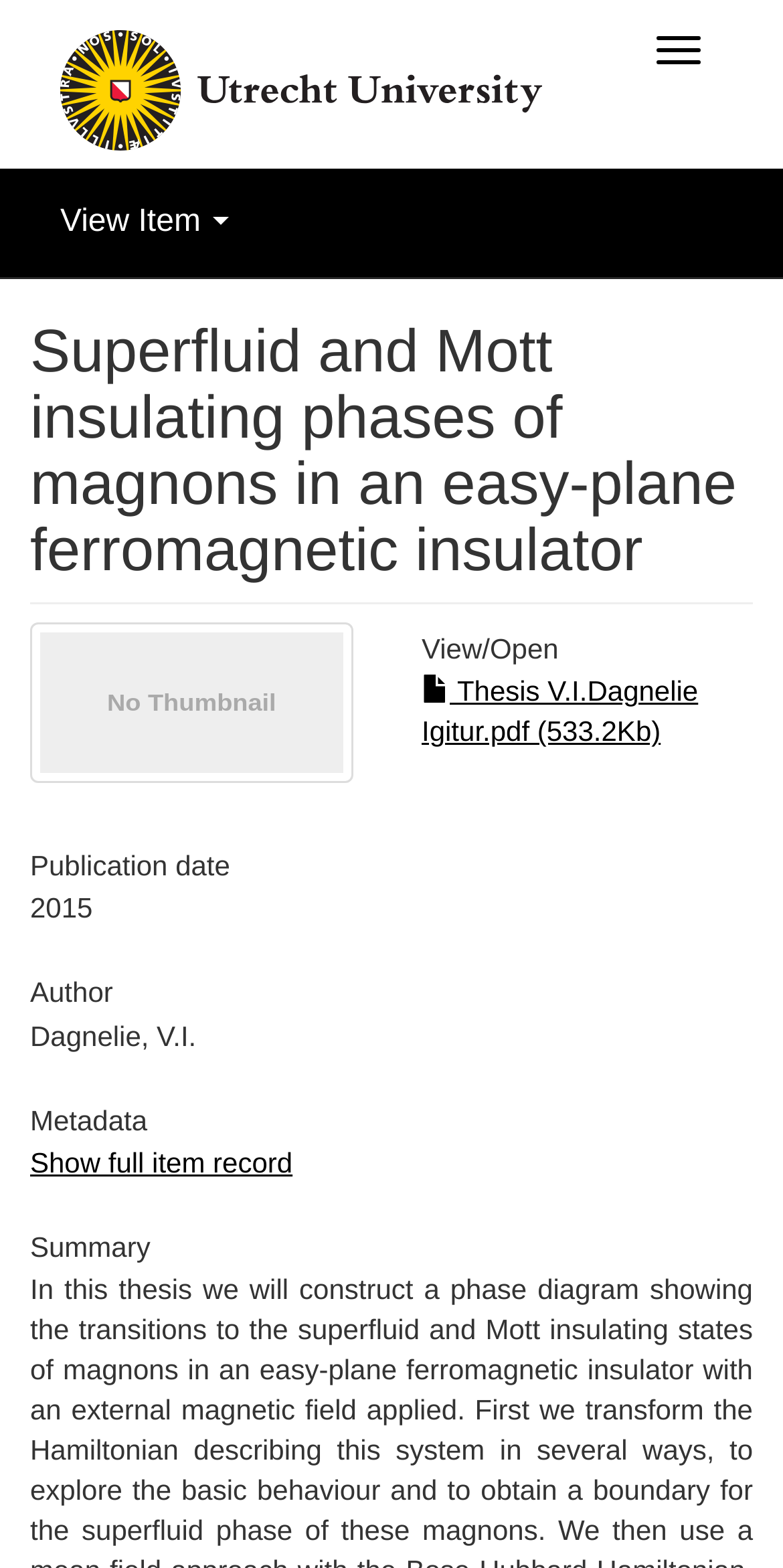What is the text on the link below the 'Metadata' heading?
Can you offer a detailed and complete answer to this question?

I found the link text by looking at the link element with the text 'Show full item record' below the 'Metadata' heading.